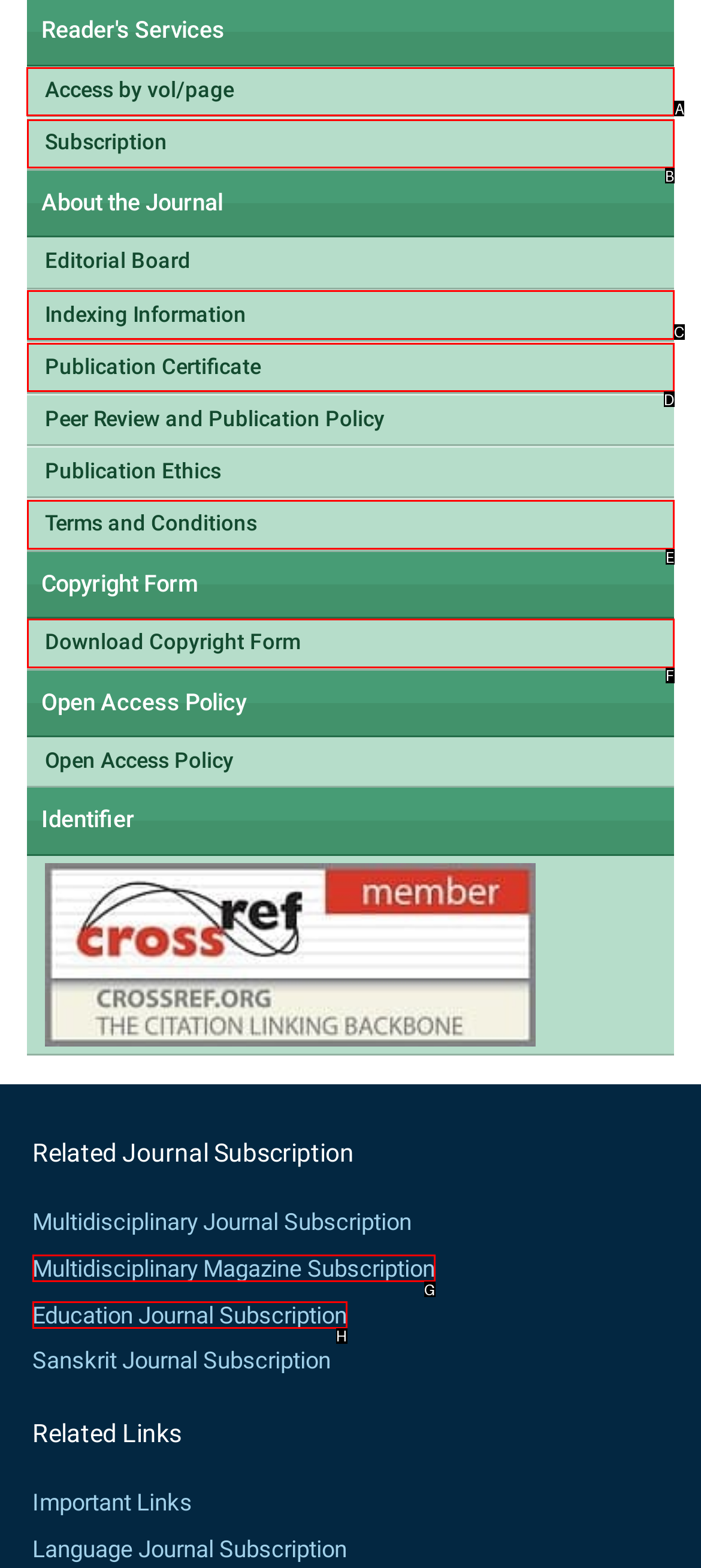Identify which HTML element to click to fulfill the following task: Access by volume or page. Provide your response using the letter of the correct choice.

A